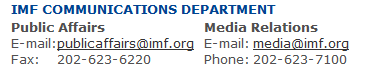Give a thorough explanation of the elements present in the image.

The image displays contact information for the Communications Department of the International Monetary Fund (IMF). It includes two main sections: Public Affairs and Media Relations. The Public Affairs section provides an email address (publicaffairs@imf.org) and a fax number (202-623-6220). The Media Relations section lists an email address (media@imf.org) along with a phone number (202-623-7100). This contact information is essential for inquiries related to IMF communications, indicating the department's accessibility to the public and media representatives. The layout is clear and organized, making it easy to find the necessary contact details.